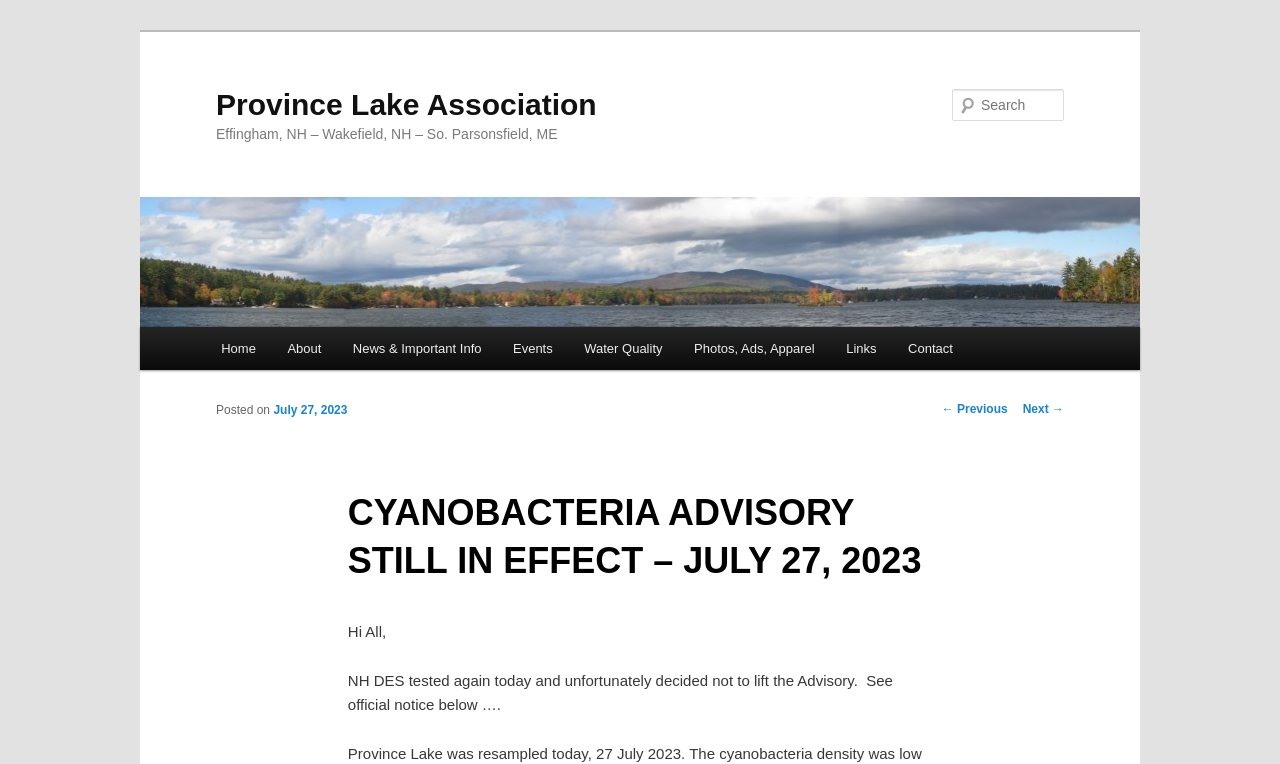Determine the bounding box coordinates of the area to click in order to meet this instruction: "Read the latest news".

[0.263, 0.428, 0.388, 0.485]